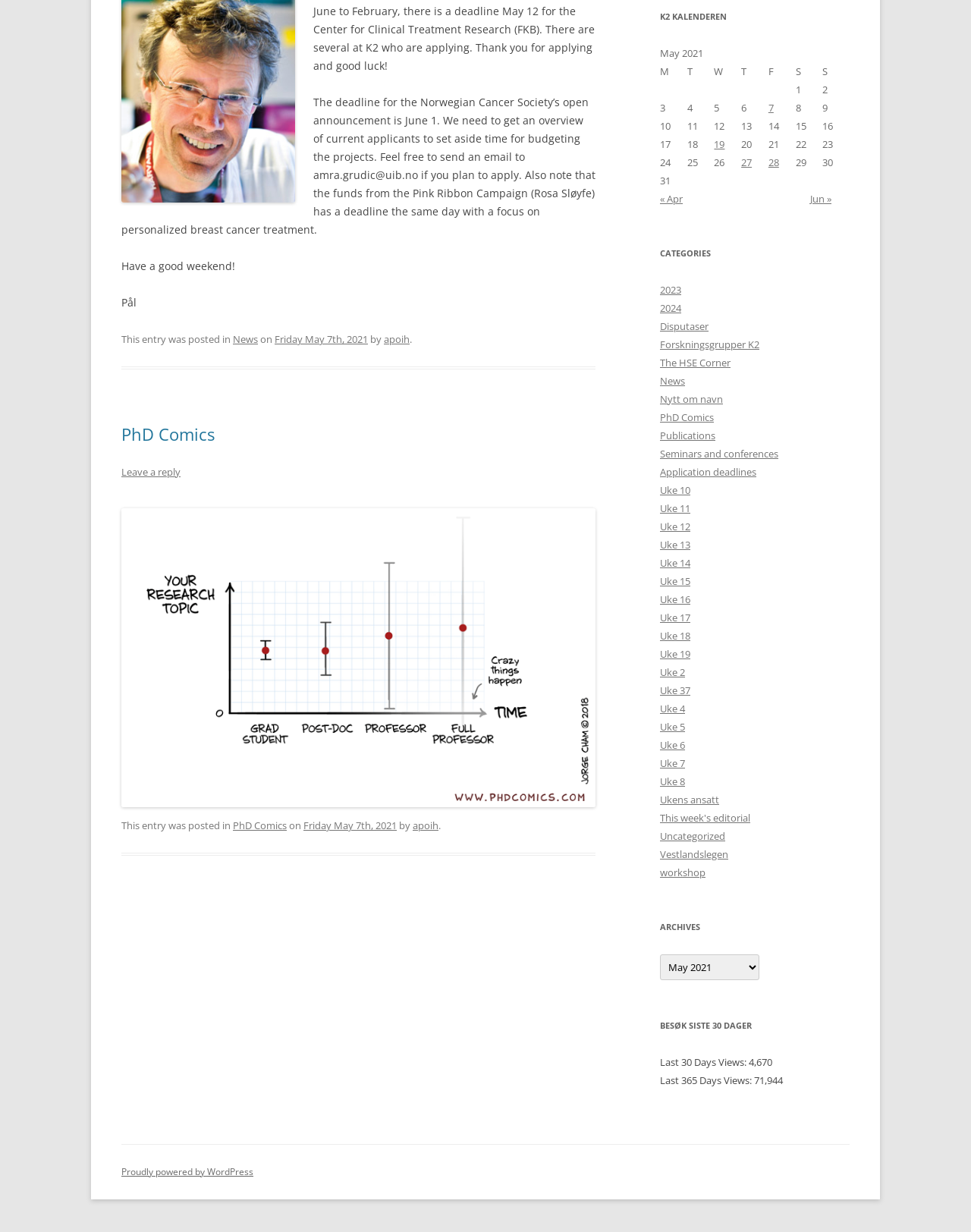Determine the bounding box coordinates for the UI element described. Format the coordinates as (top-left x, top-left y, bottom-right x, bottom-right y) and ensure all values are between 0 and 1. Element description: This week's editorial

[0.68, 0.658, 0.773, 0.669]